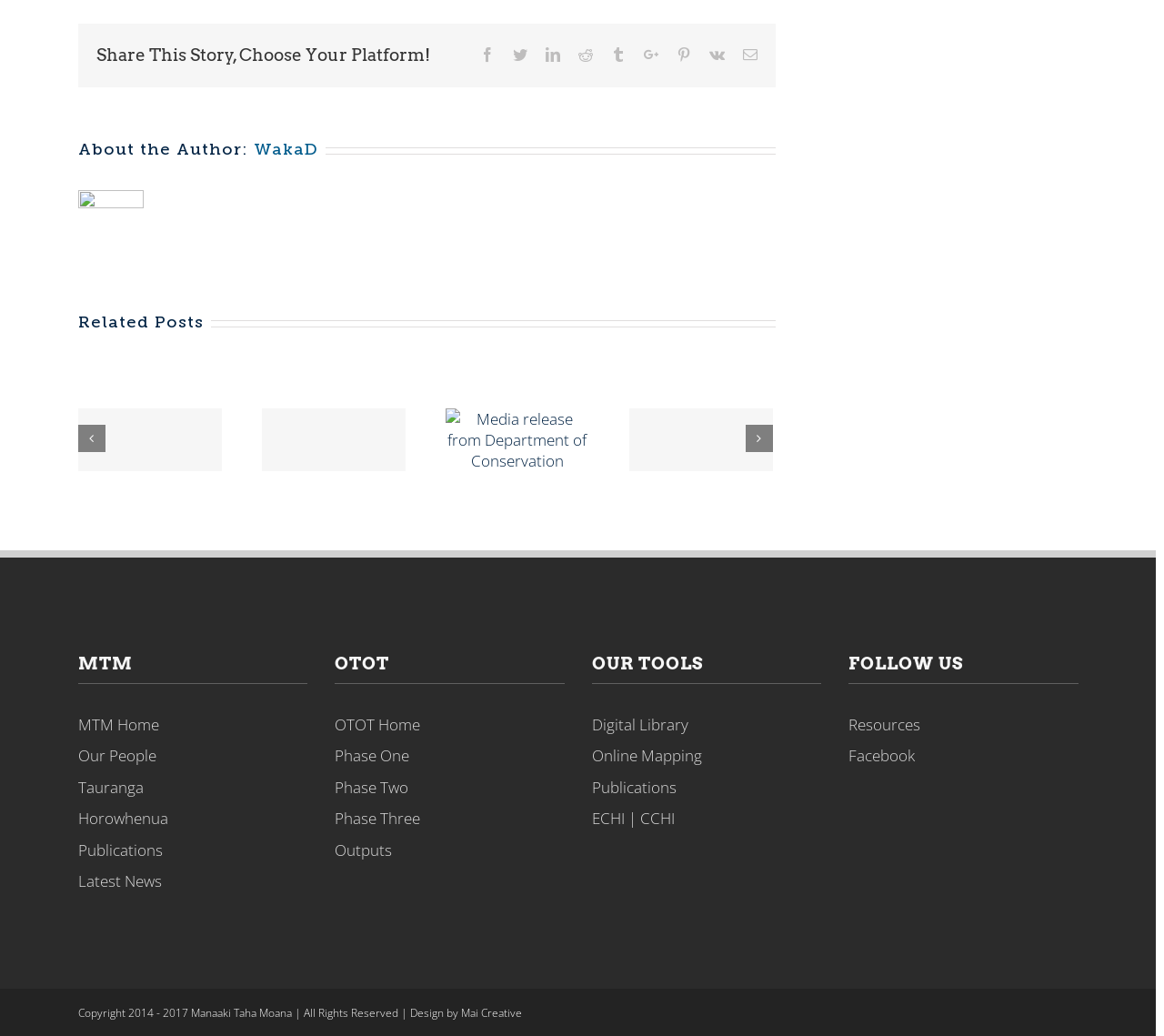Determine the bounding box coordinates of the region that needs to be clicked to achieve the task: "Read about the author WakaD".

[0.218, 0.134, 0.273, 0.154]